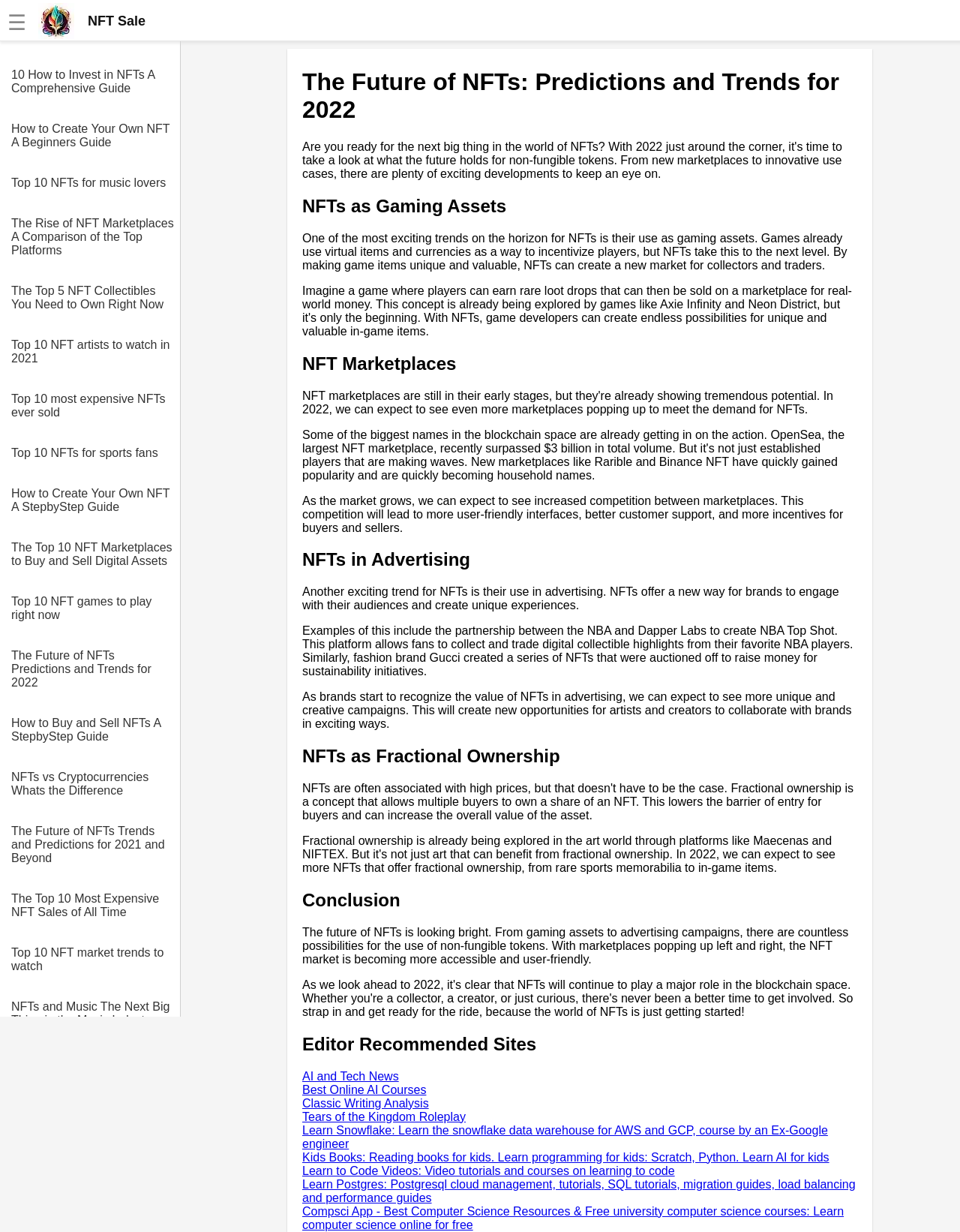Could you indicate the bounding box coordinates of the region to click in order to complete this instruction: "Learn more about the top 10 NFTs for music lovers".

[0.012, 0.133, 0.188, 0.154]